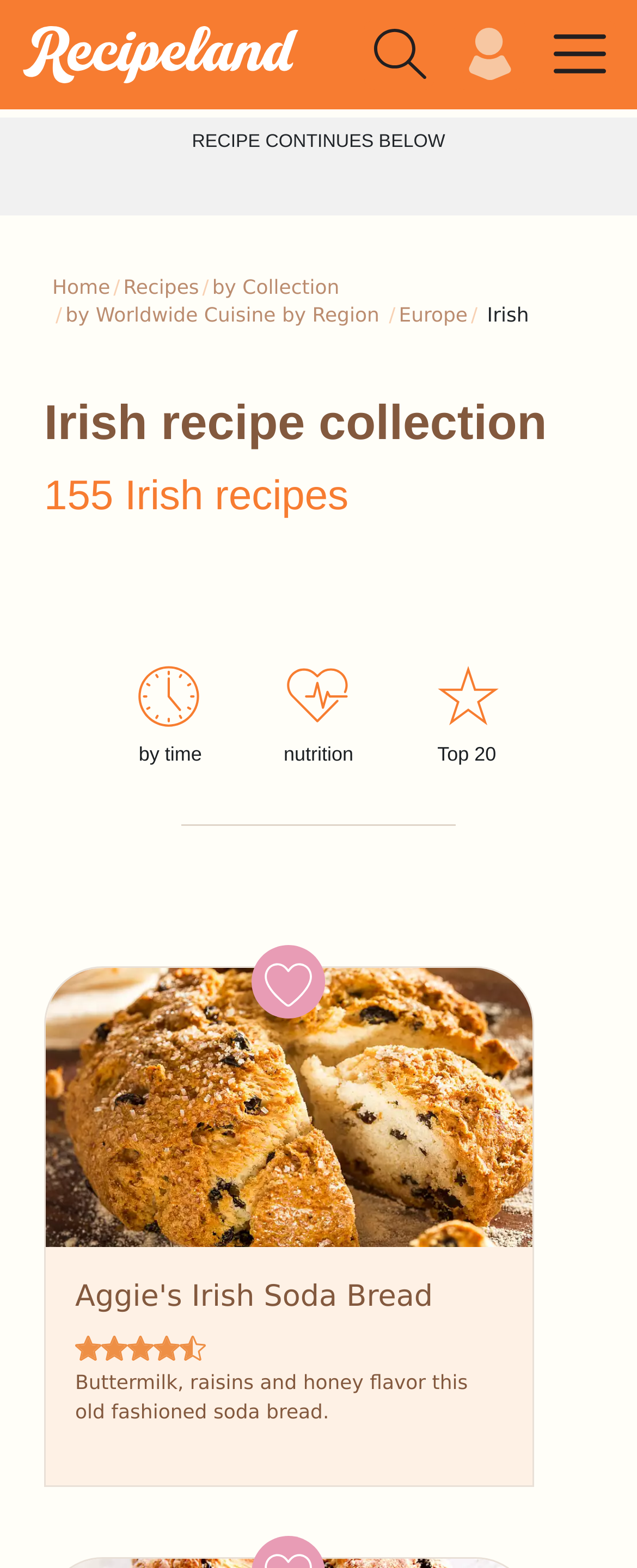Can you specify the bounding box coordinates for the region that should be clicked to fulfill this instruction: "Filter by time using the 'Clock' link".

[0.165, 0.411, 0.37, 0.503]